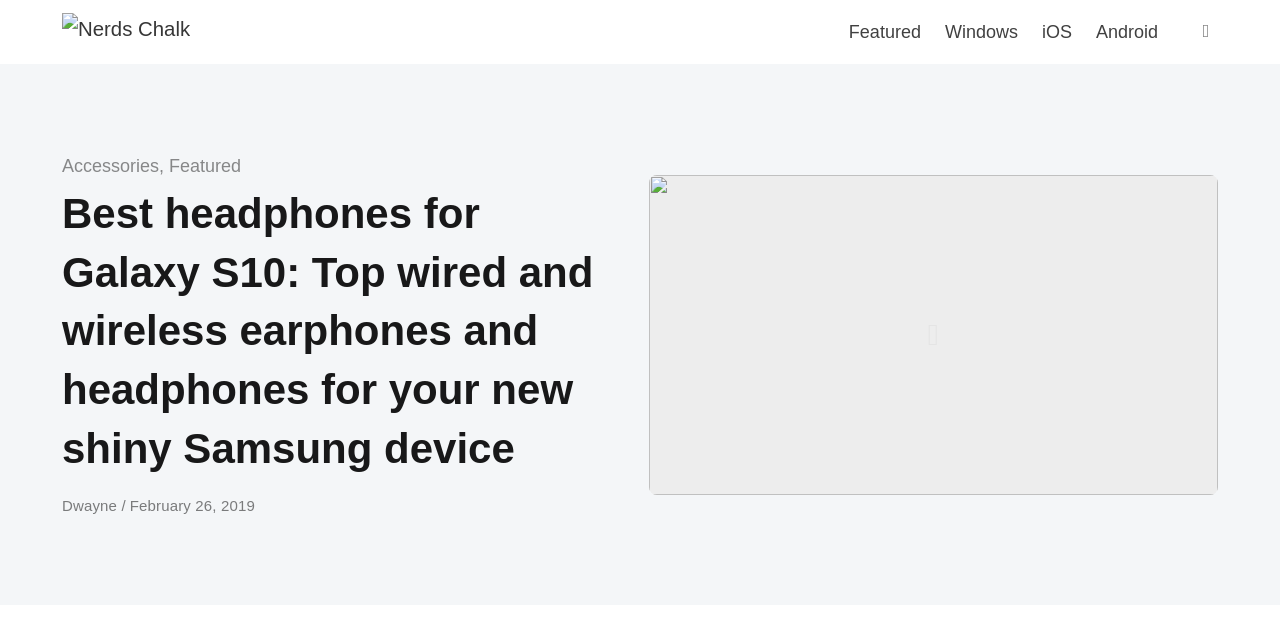Locate the bounding box coordinates of the area you need to click to fulfill this instruction: 'Open or close search'. The coordinates must be in the form of four float numbers ranging from 0 to 1: [left, top, right, bottom].

[0.93, 0.025, 0.955, 0.075]